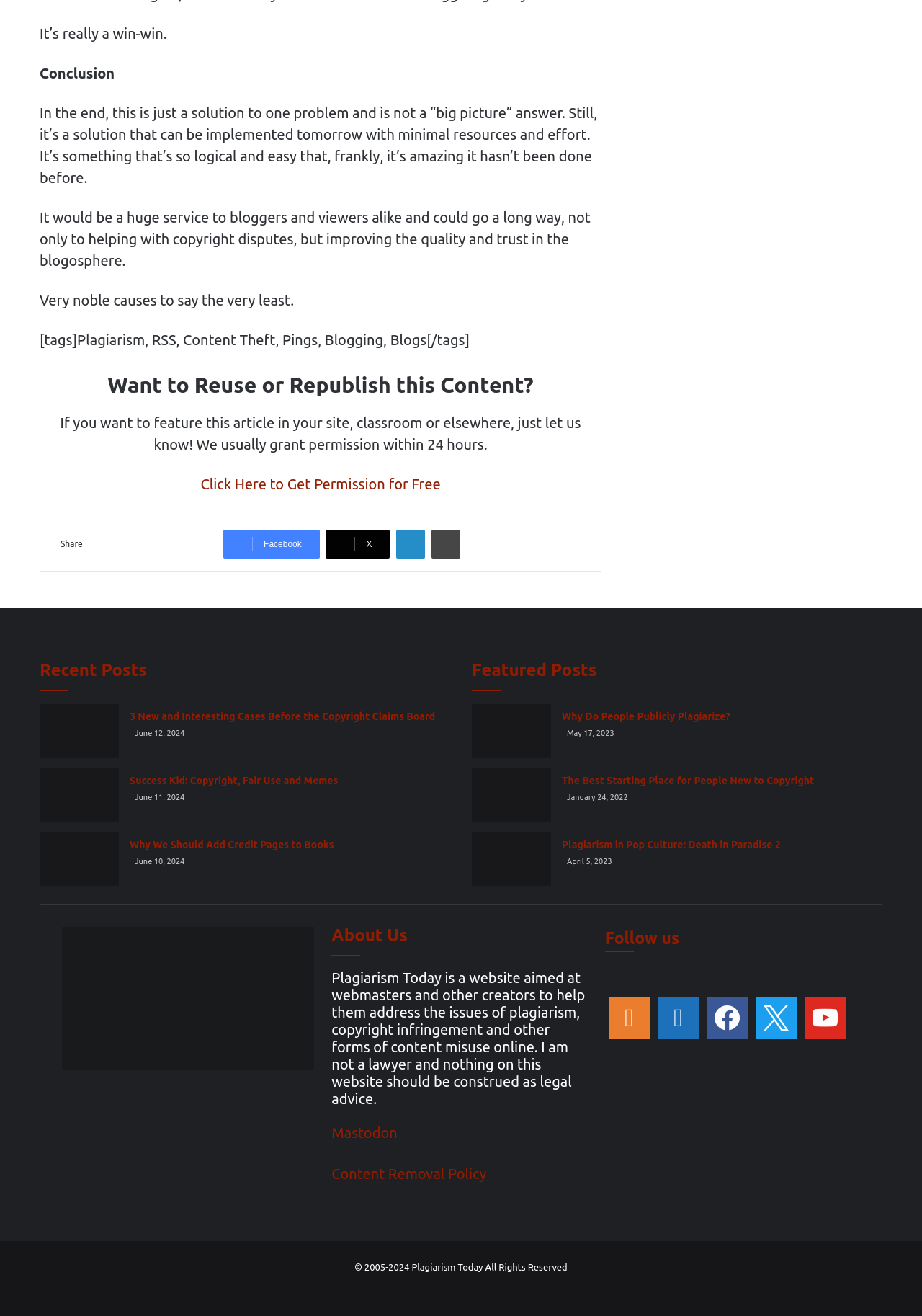Given the element description, predict the bounding box coordinates in the format (top-left x, top-left y, bottom-right x, bottom-right y), using floating point numbers between 0 and 1: aria-label="Why Do People Publicly Plagiarize?"

[0.512, 0.535, 0.598, 0.576]